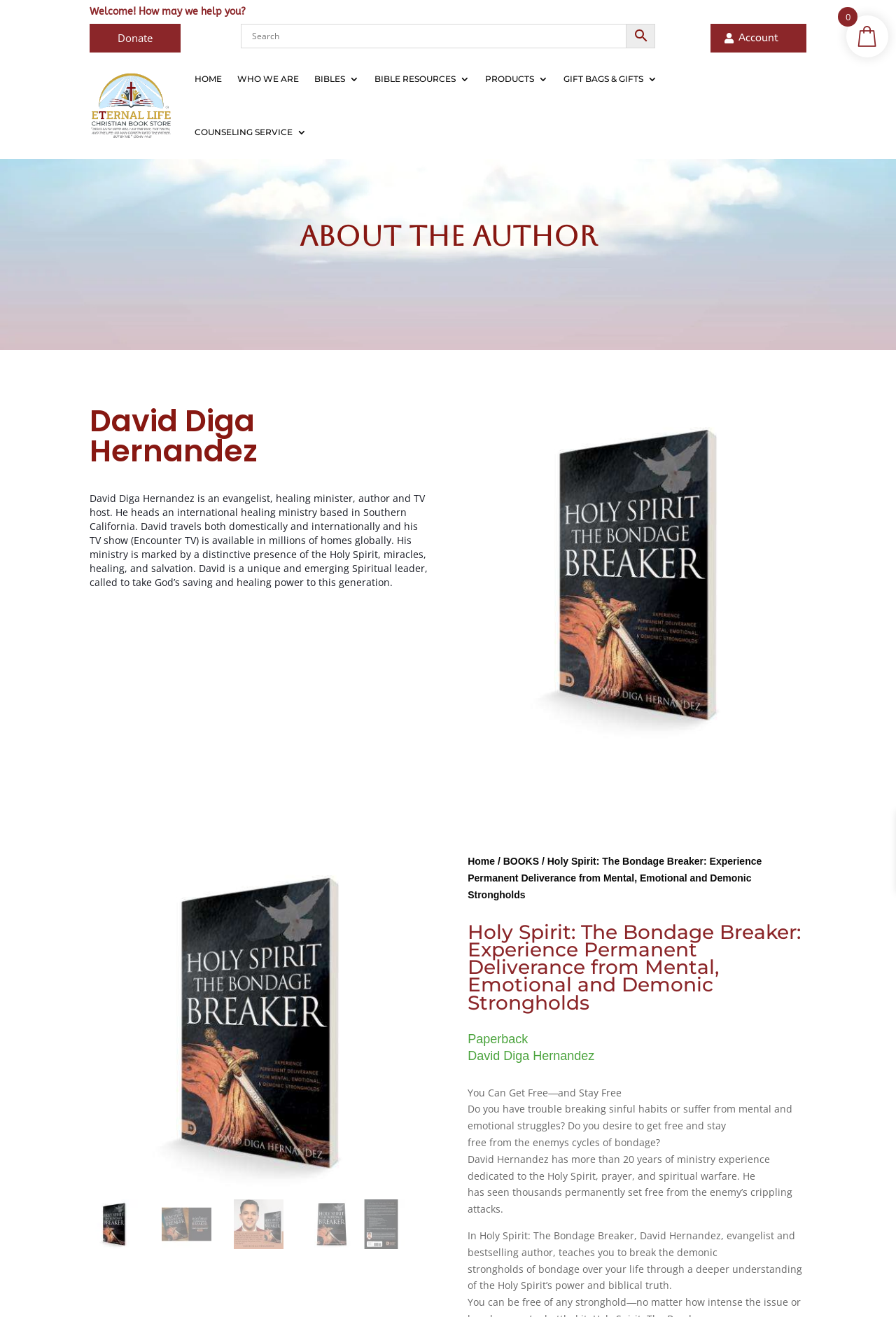What is the name of the author?
We need a detailed and meticulous answer to the question.

I found the answer by looking at the heading element that says 'David Diga Hernandez' and also by reading the text that describes the author.